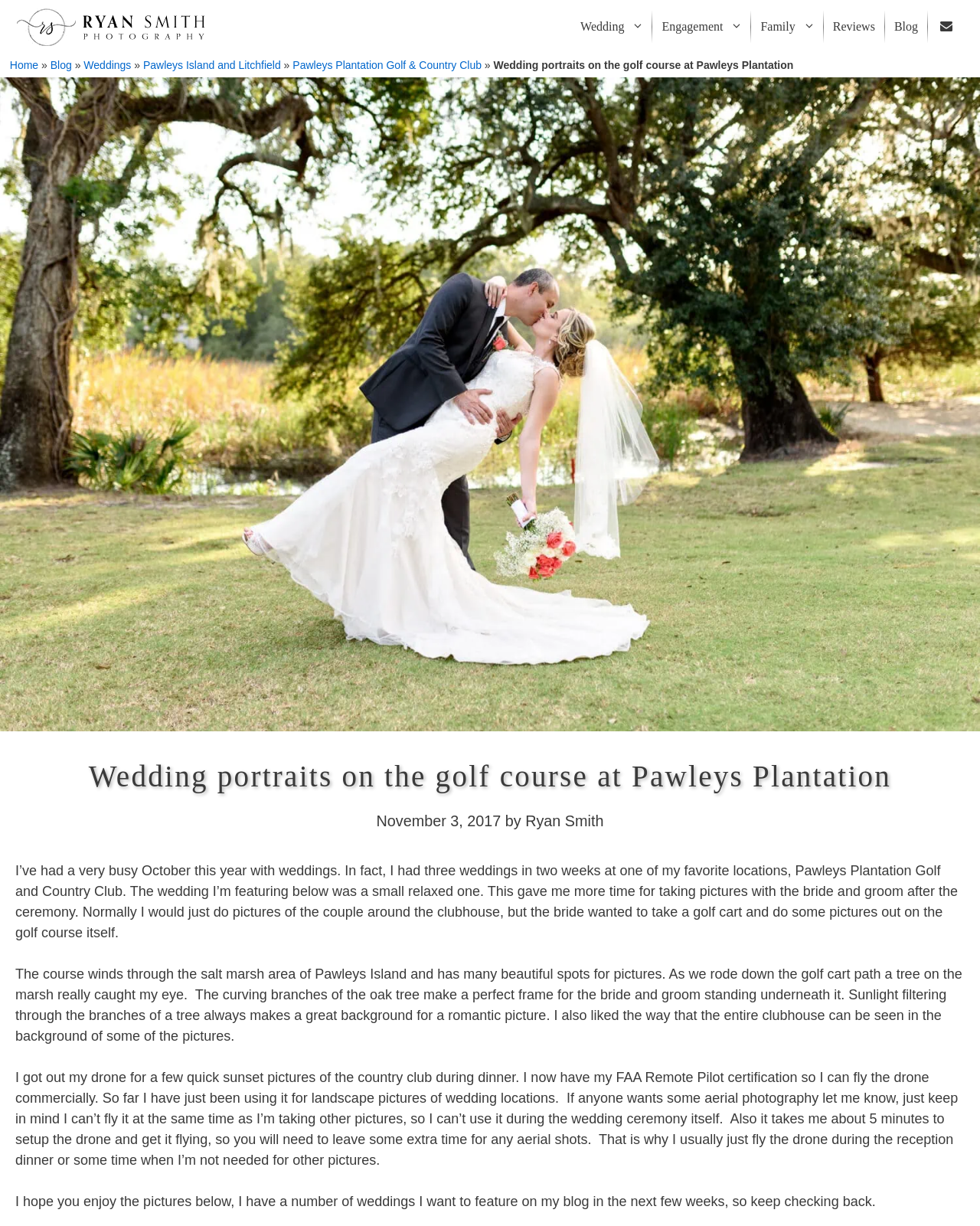Please respond in a single word or phrase: 
Where was the wedding ceremony held?

Pawleys Plantation Golf and Country Club